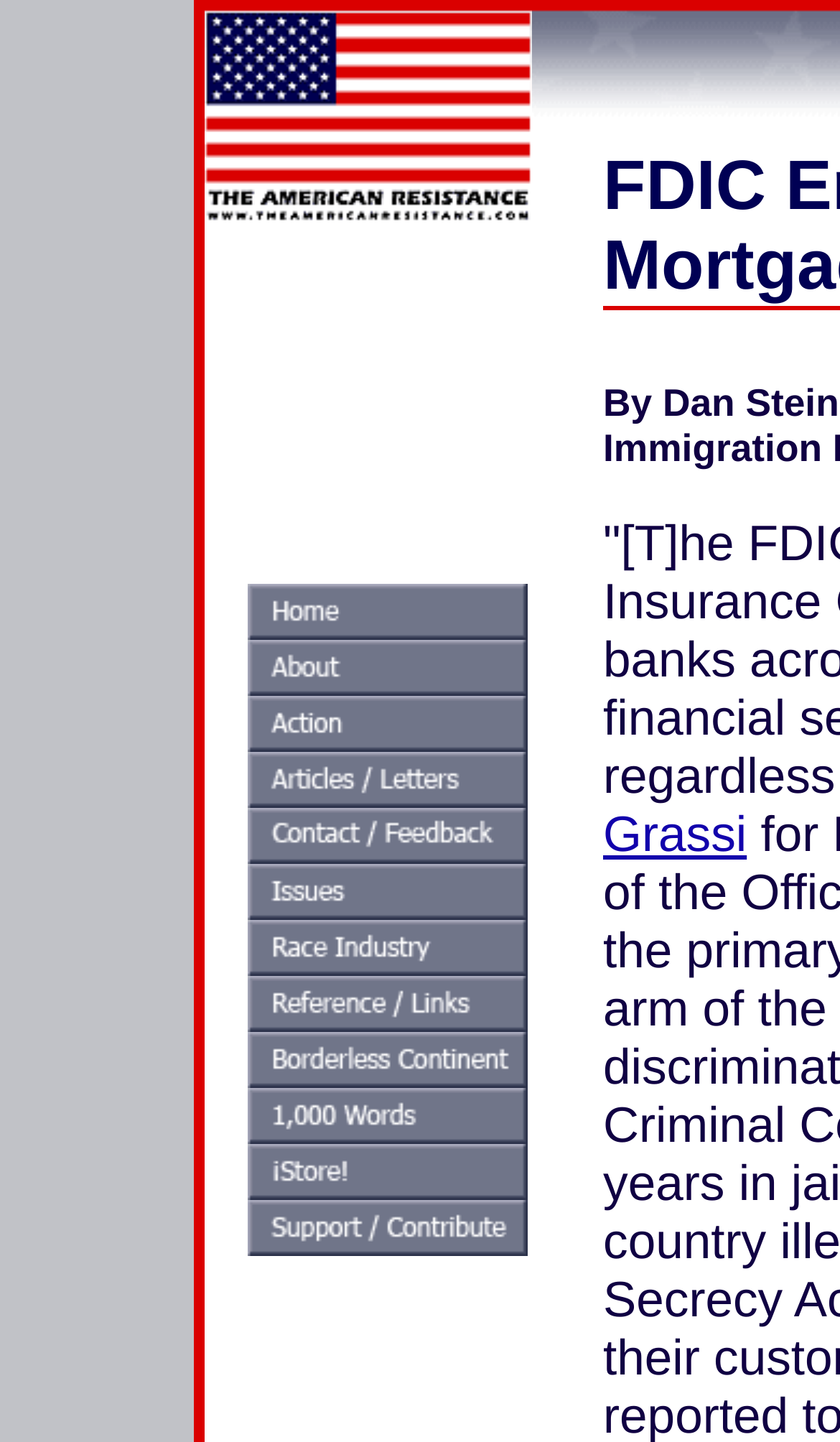Provide a thorough description of the webpage you see.

The webpage appears to be an article page from THE AMERICAN RESISTANCE FOUNDATION, with a focus on the topic "FDIC Endorsement of Illegal Alien Mortgages Violates the Law". 

At the top of the page, there is a layout table that spans about half of the page's width and most of its height. Within this table, there are two rows. The first row is relatively short, taking up about a quarter of the table's height, and contains a single cell with no text. 

The second row takes up the majority of the table's height and contains another table with multiple rows. Each row in this inner table contains a single cell with a link. There are 11 links in total, arranged vertically and taking up most of the page's height. These links are positioned near the center of the page, with some space to the left and right.